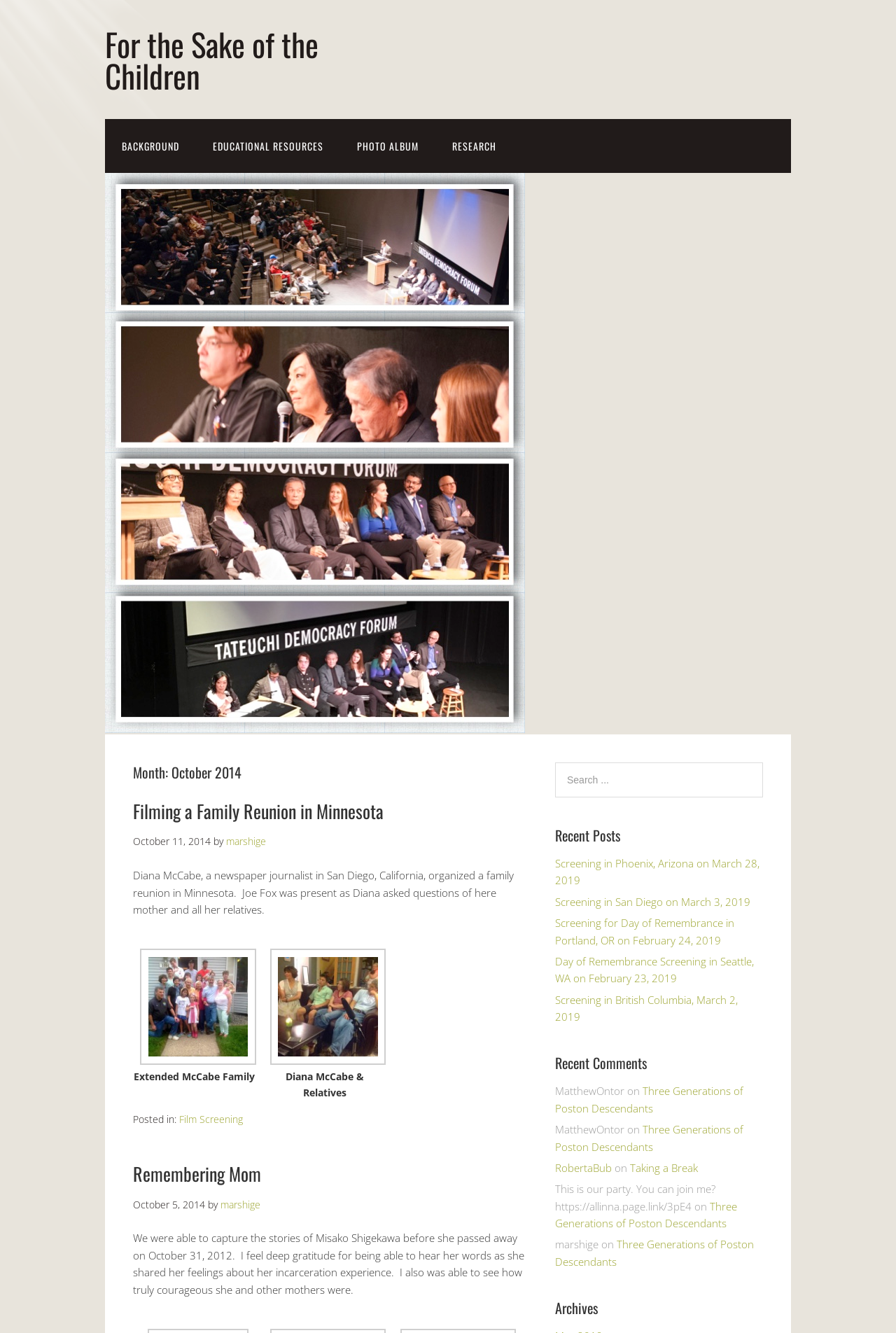Determine the heading of the webpage and extract its text content.

Month: October 2014